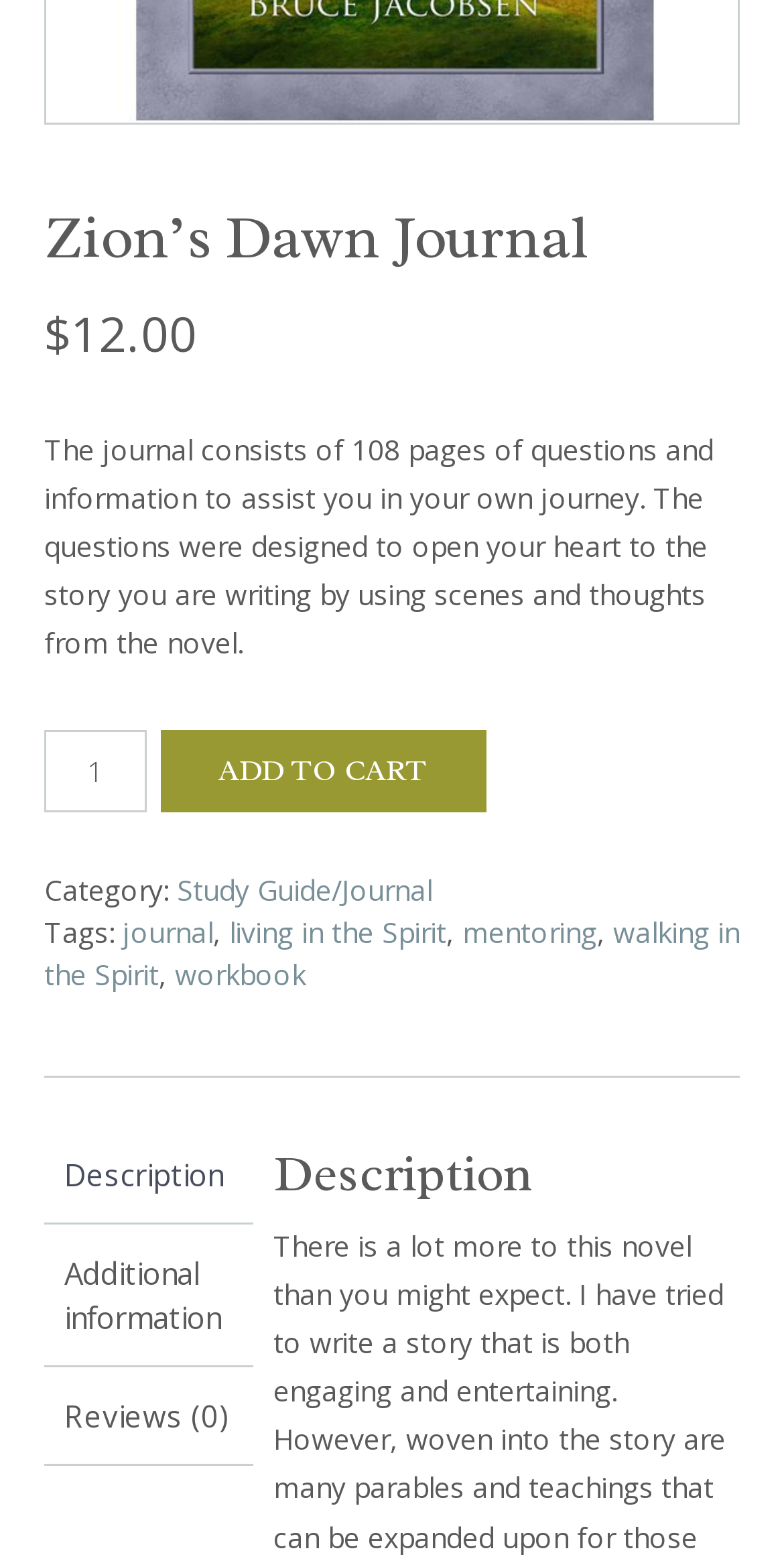Can you find the bounding box coordinates of the area I should click to execute the following instruction: "View study guide/journal category"?

[0.226, 0.556, 0.551, 0.58]